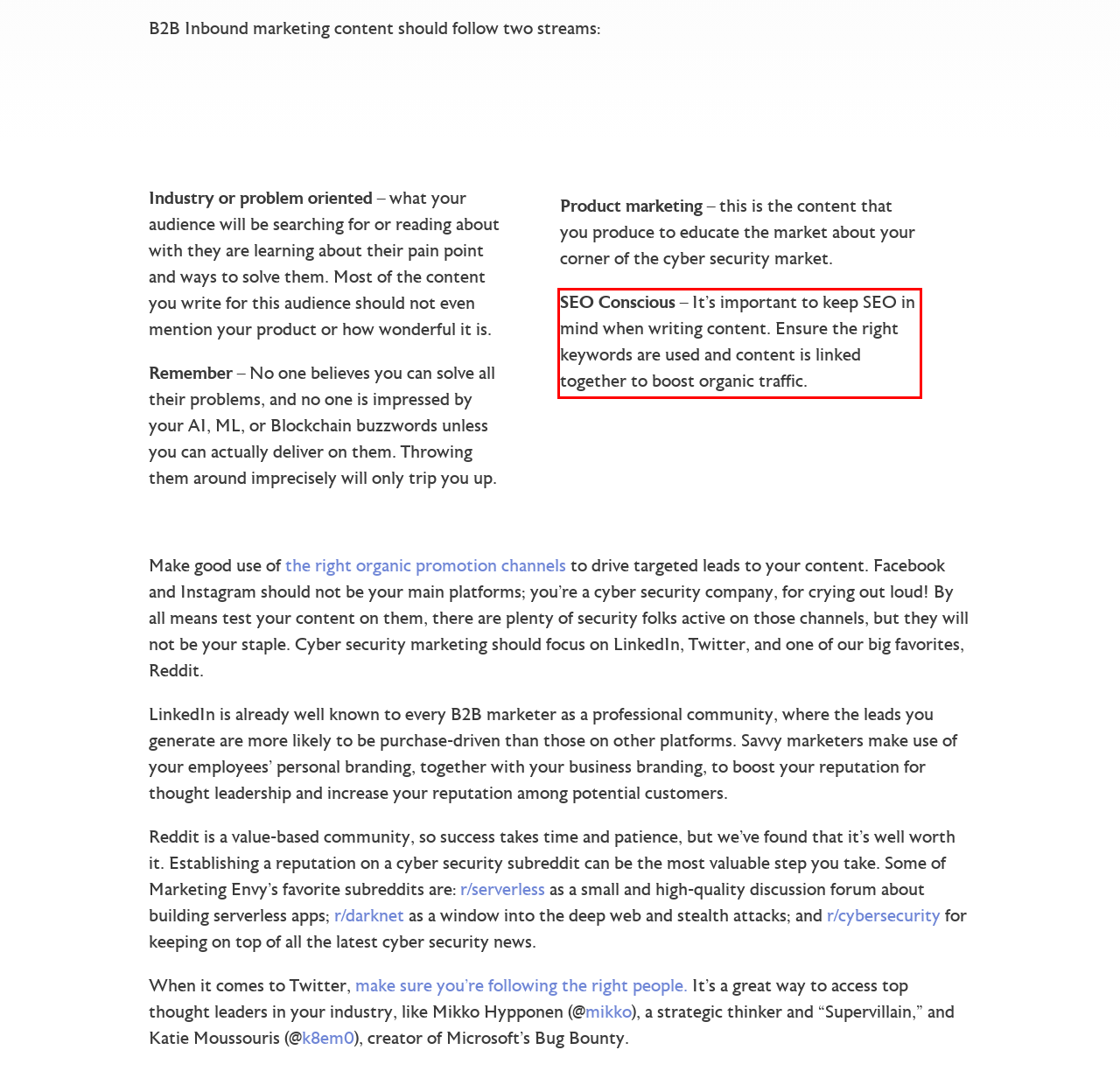Please take the screenshot of the webpage, find the red bounding box, and generate the text content that is within this red bounding box.

SEO Conscious – It’s important to keep SEO in mind when writing content. Ensure the right keywords are used and content is linked together to boost organic traffic.